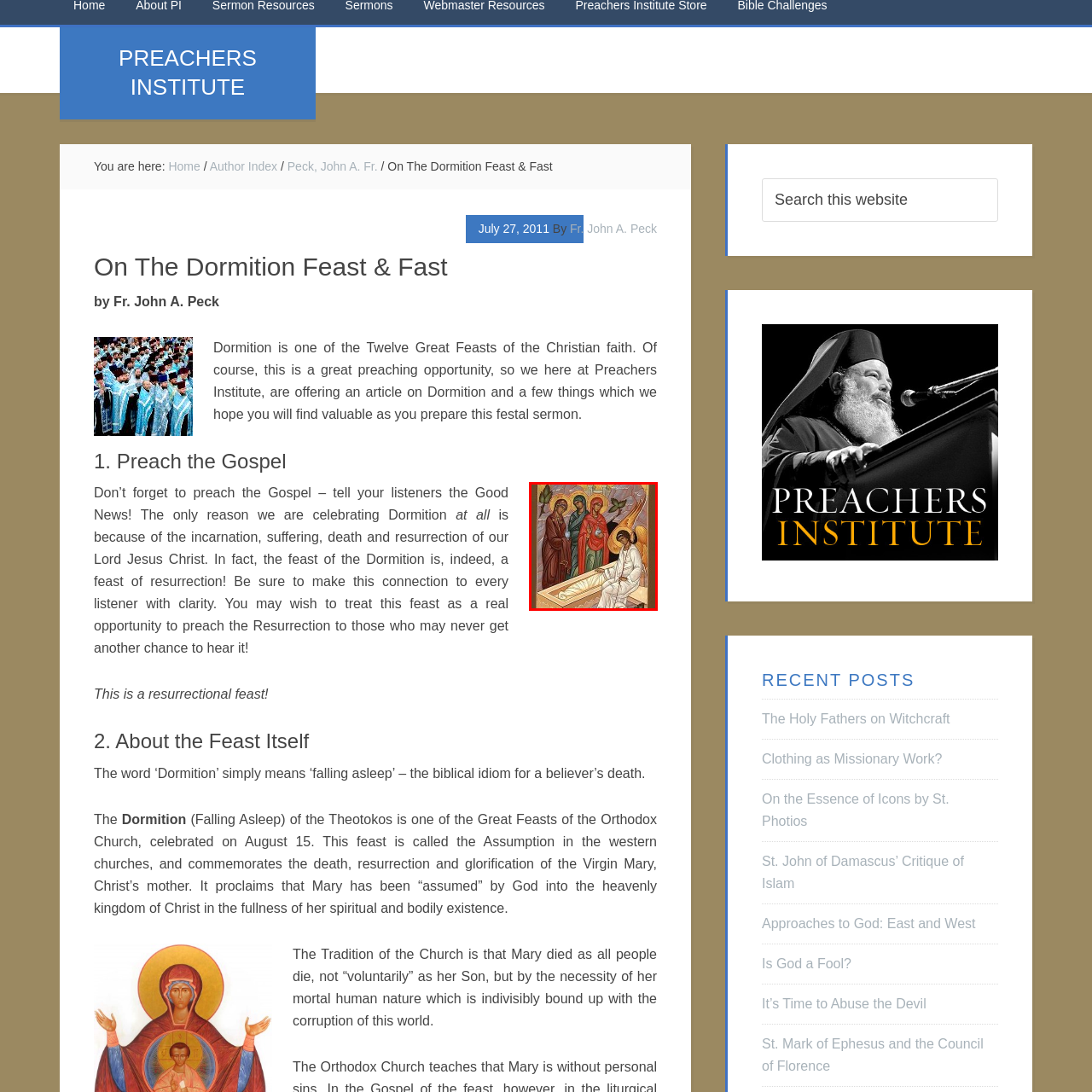What are the women in the icon wearing?
Check the image inside the red boundary and answer the question using a single word or brief phrase.

Traditional robes of red and green